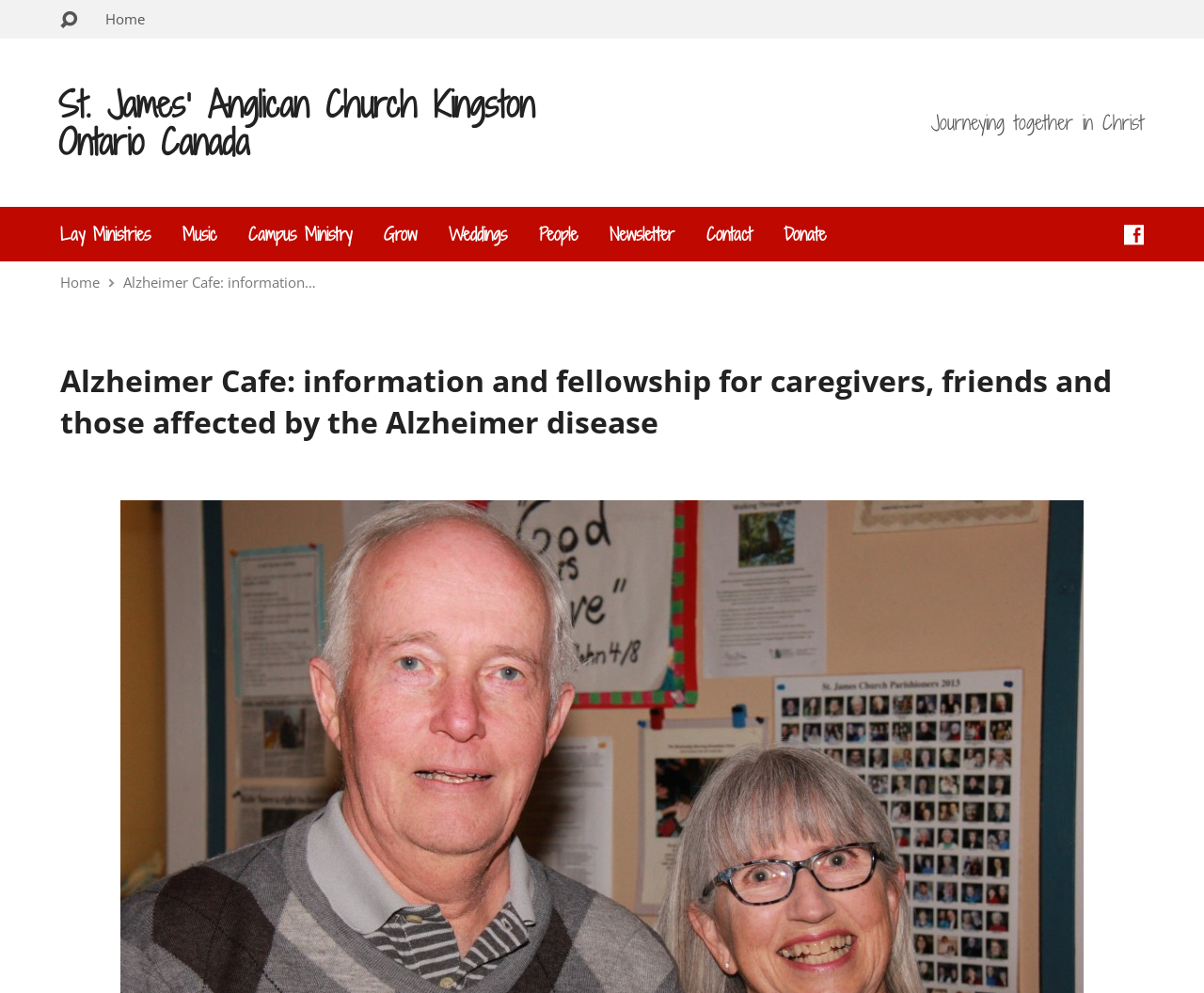Given the following UI element description: "Campus Ministry", find the bounding box coordinates in the webpage screenshot.

[0.206, 0.227, 0.292, 0.245]